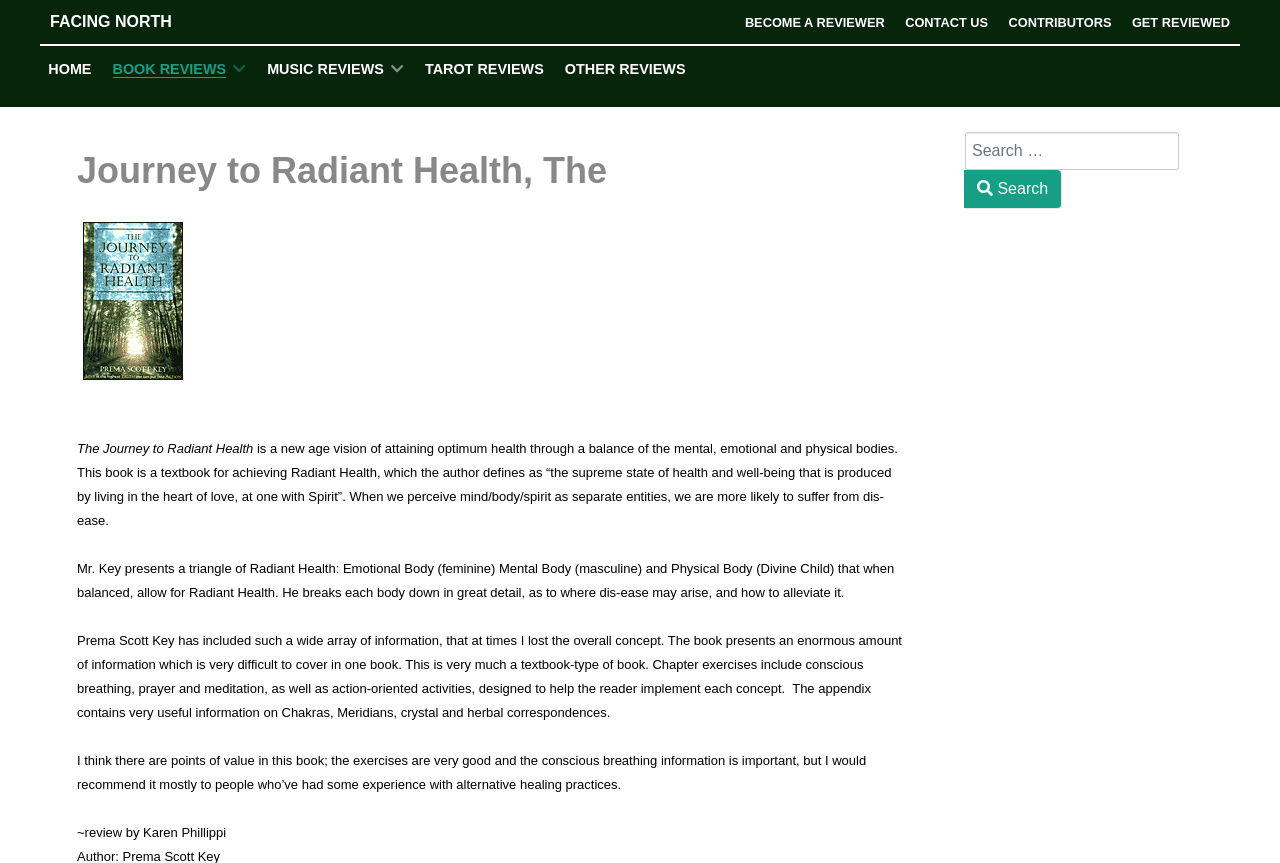Analyze the image and provide a detailed answer to the question: What is the author's definition of Radiant Health?

The question asks for the author's definition of Radiant Health. By reading the text on the webpage, we can find the definition of Radiant Health as stated by the author, which is '“the supreme state of health and well-being that is produced by living in the heart of love, at one with Spirit”'.